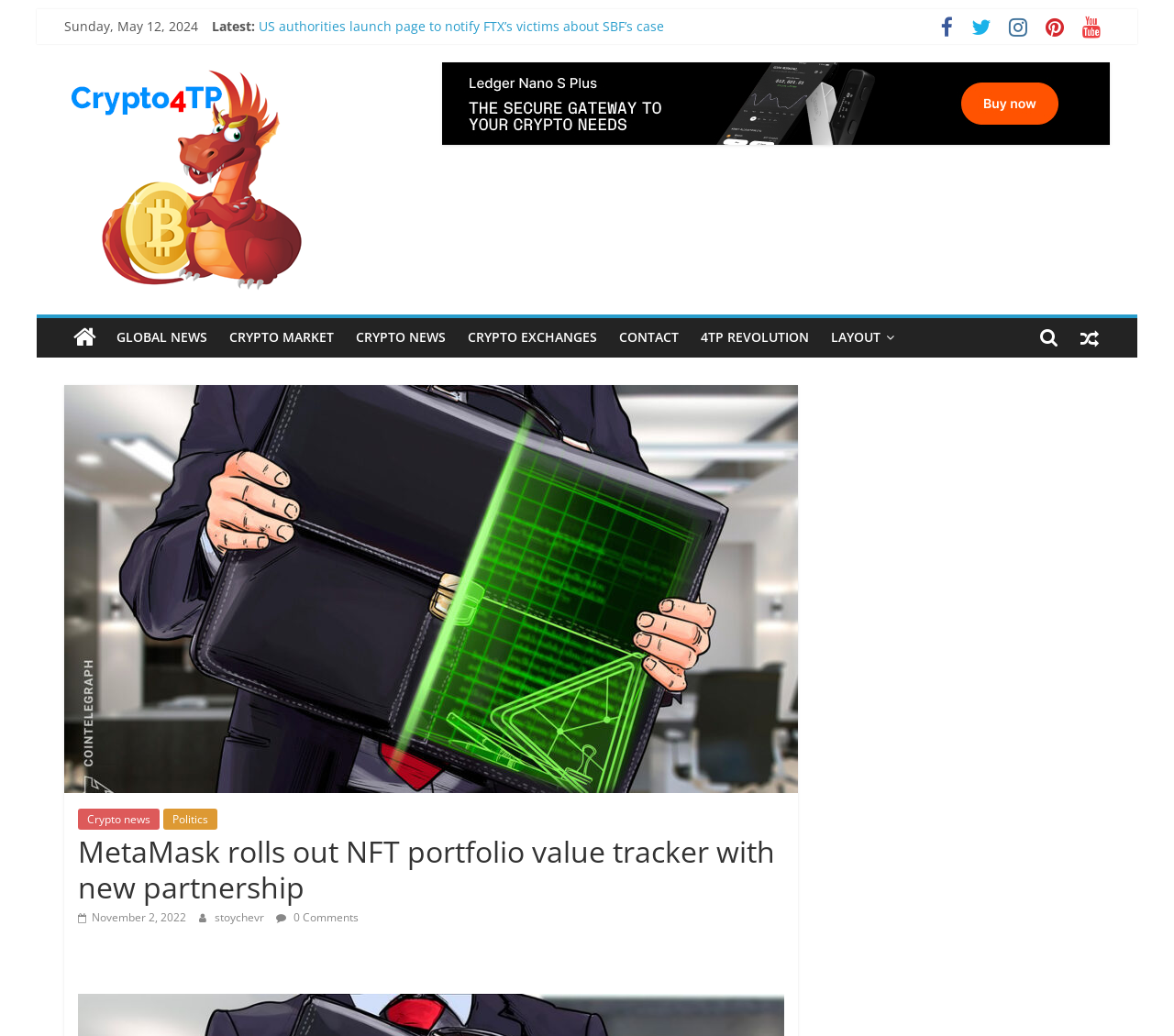How many comments does the article have?
Use the information from the screenshot to give a comprehensive response to the question.

I found the number of comments by looking at the bottom of the article, where it says ' 0 Comments' in a link element.